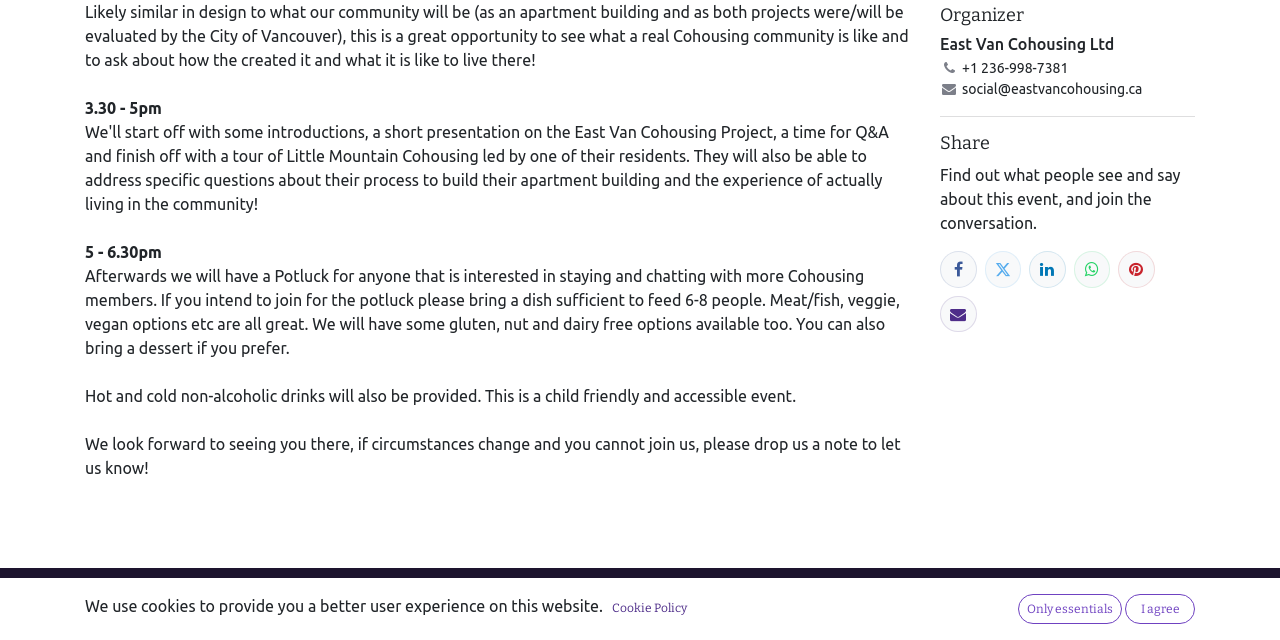Provide the bounding box coordinates of the HTML element this sentence describes: "I agree". The bounding box coordinates consist of four float numbers between 0 and 1, i.e., [left, top, right, bottom].

[0.879, 0.929, 0.934, 0.975]